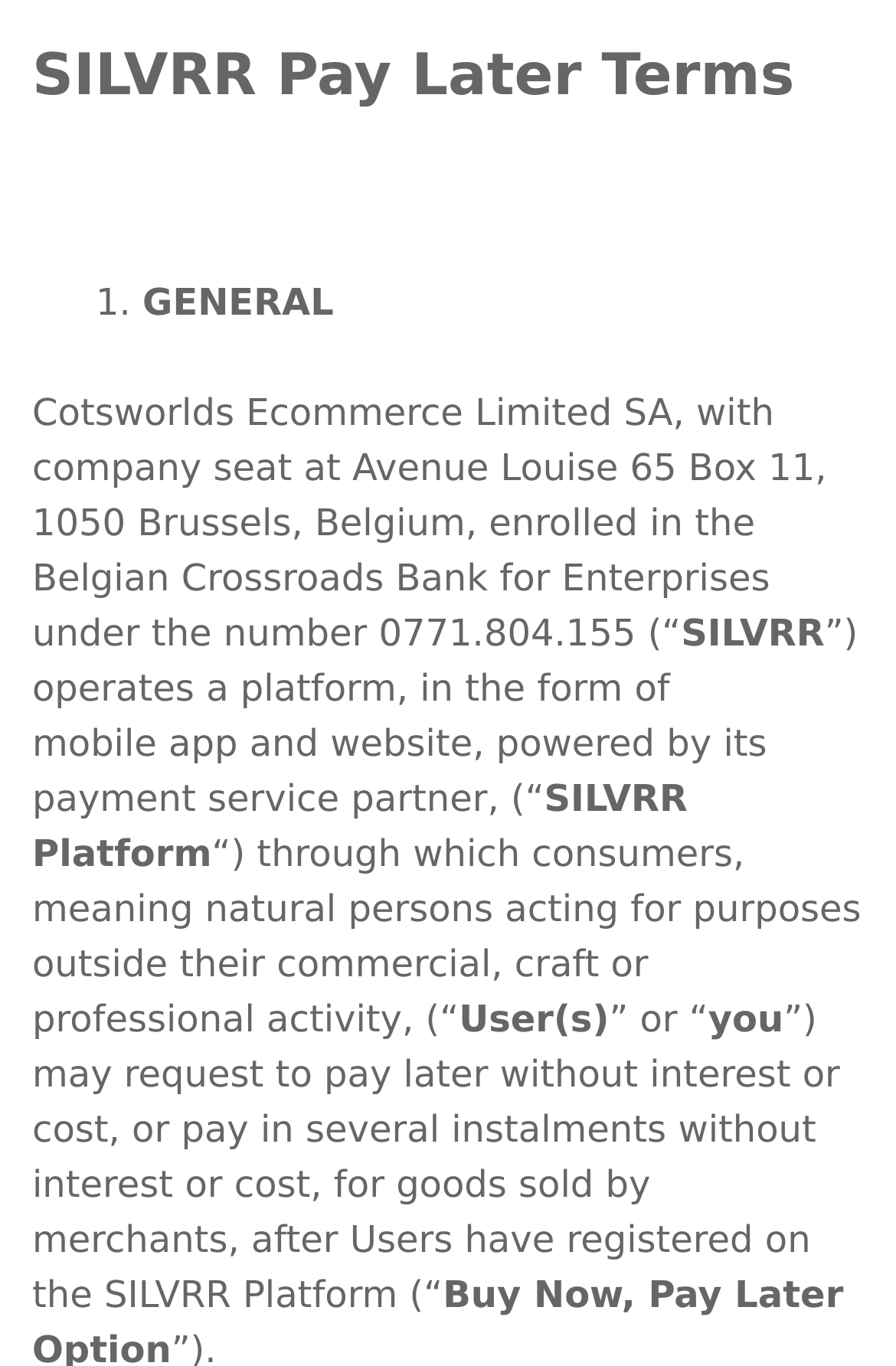What is the 'Buy Now' option for?
Kindly offer a comprehensive and detailed response to the question.

The 'Buy Now' option is likely for users to pay immediately for goods sold by merchants, as opposed to requesting to pay later or in instalments.